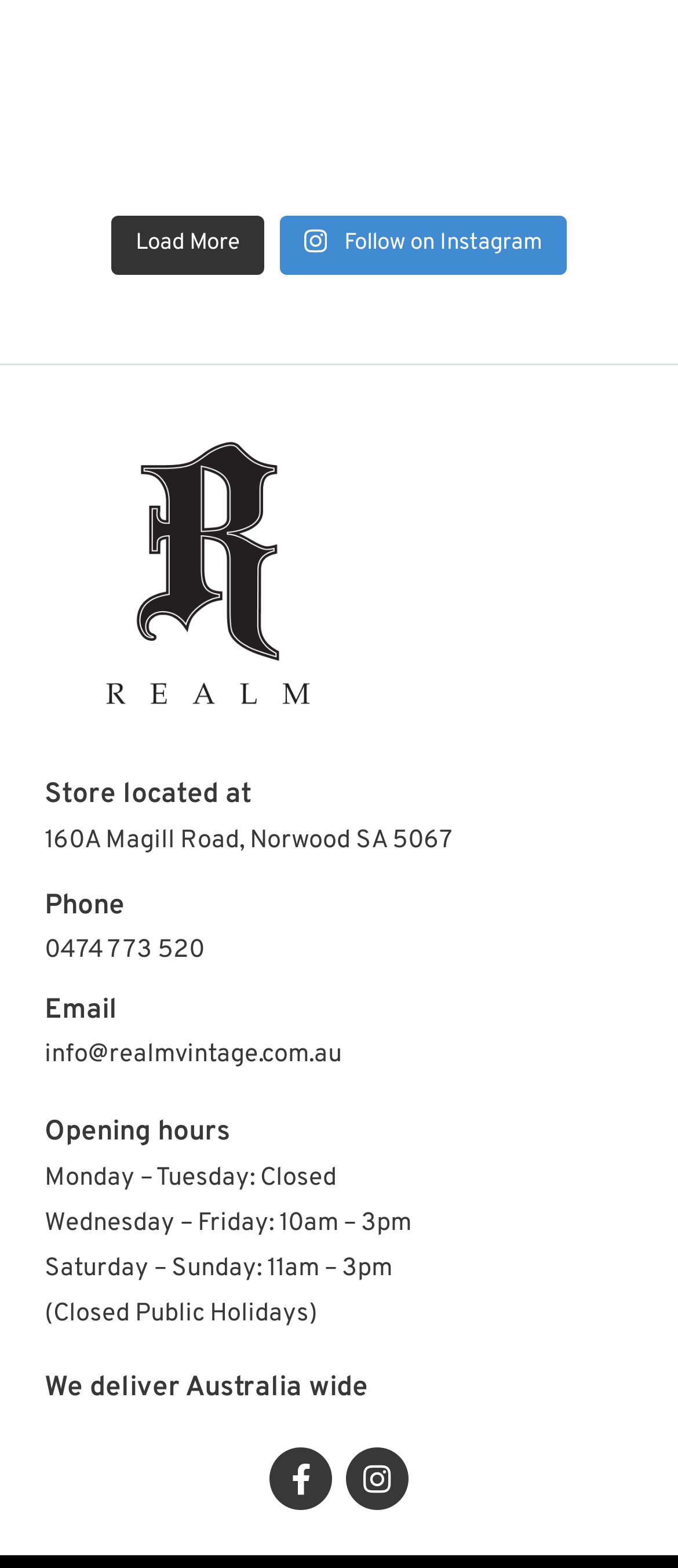Locate the bounding box coordinates of the area where you should click to accomplish the instruction: "Send an email to the store".

[0.066, 0.662, 0.504, 0.684]